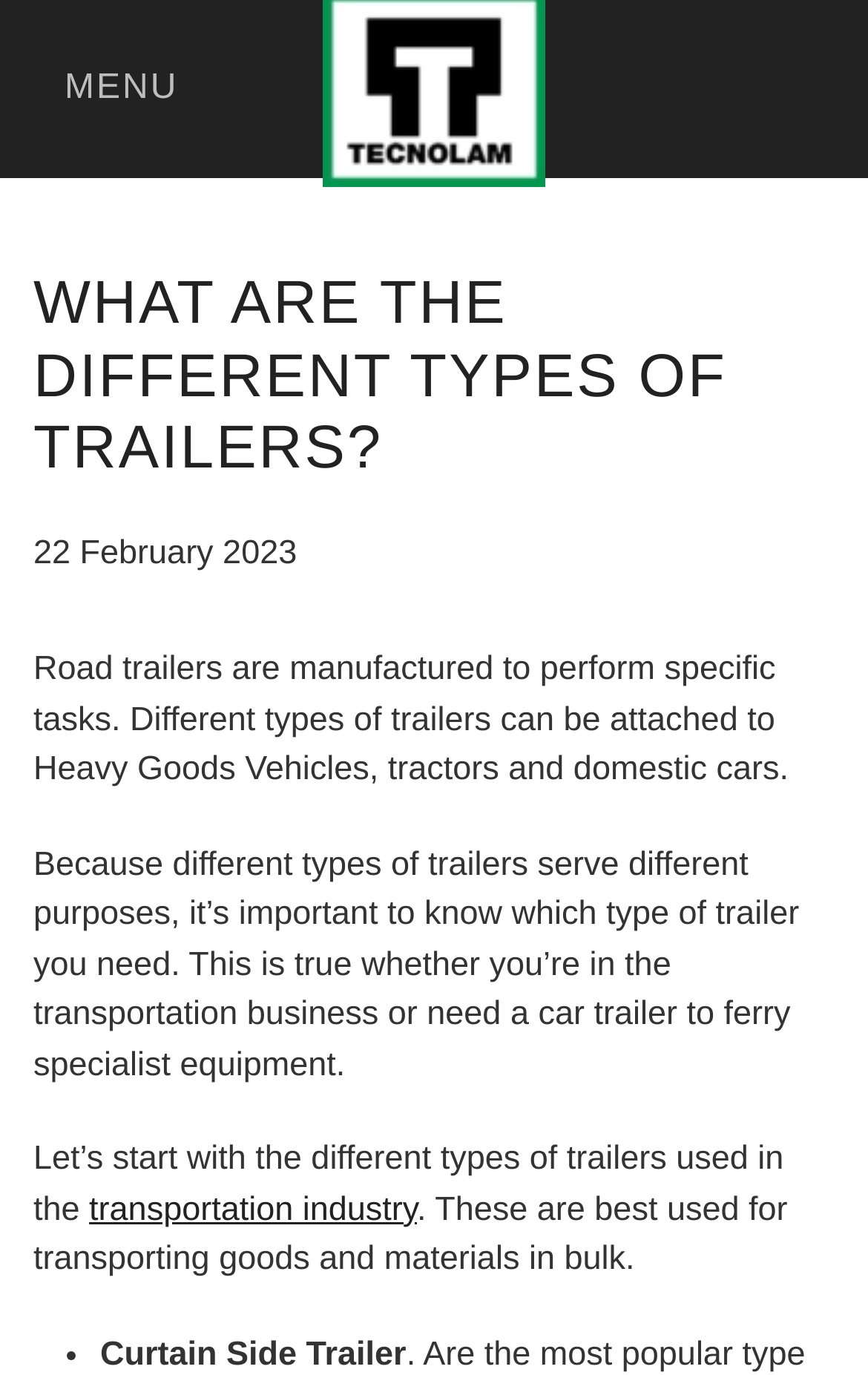From the element description: "transportation industry", extract the bounding box coordinates of the UI element. The coordinates should be expressed as four float numbers between 0 and 1, in the order [left, top, right, bottom].

[0.103, 0.866, 0.48, 0.894]